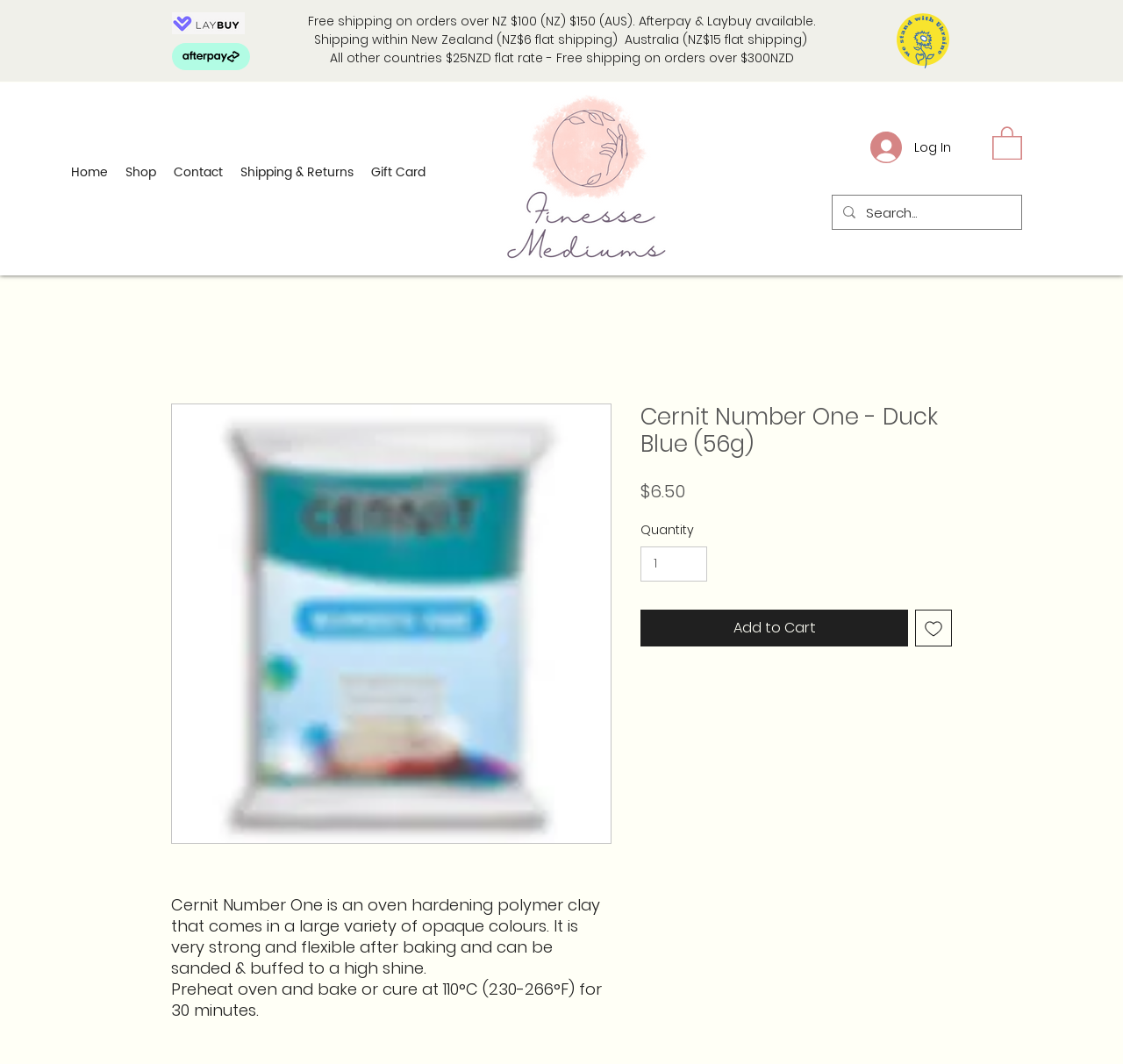What is the purpose of the 'Add to Wishlist' button?
Refer to the image and provide a concise answer in one word or phrase.

To add product to wishlist